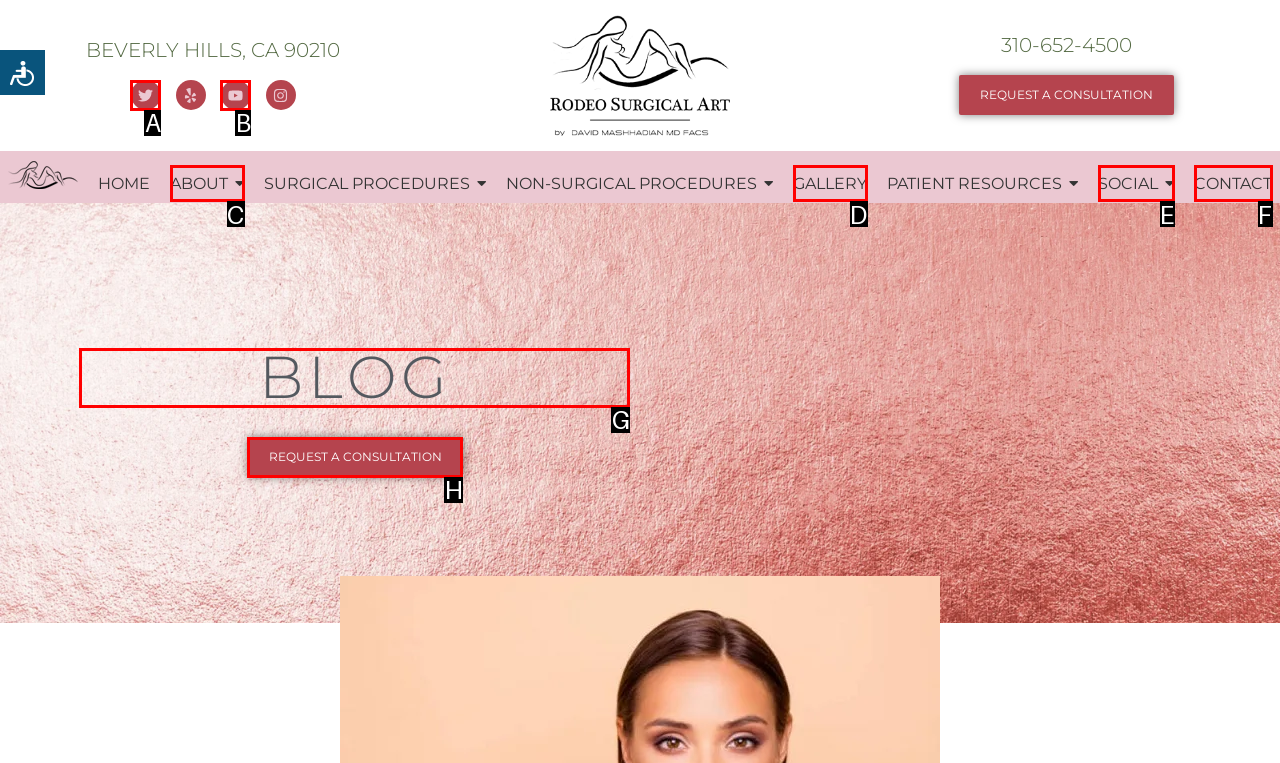Determine which HTML element to click to execute the following task: View the blog Answer with the letter of the selected option.

G